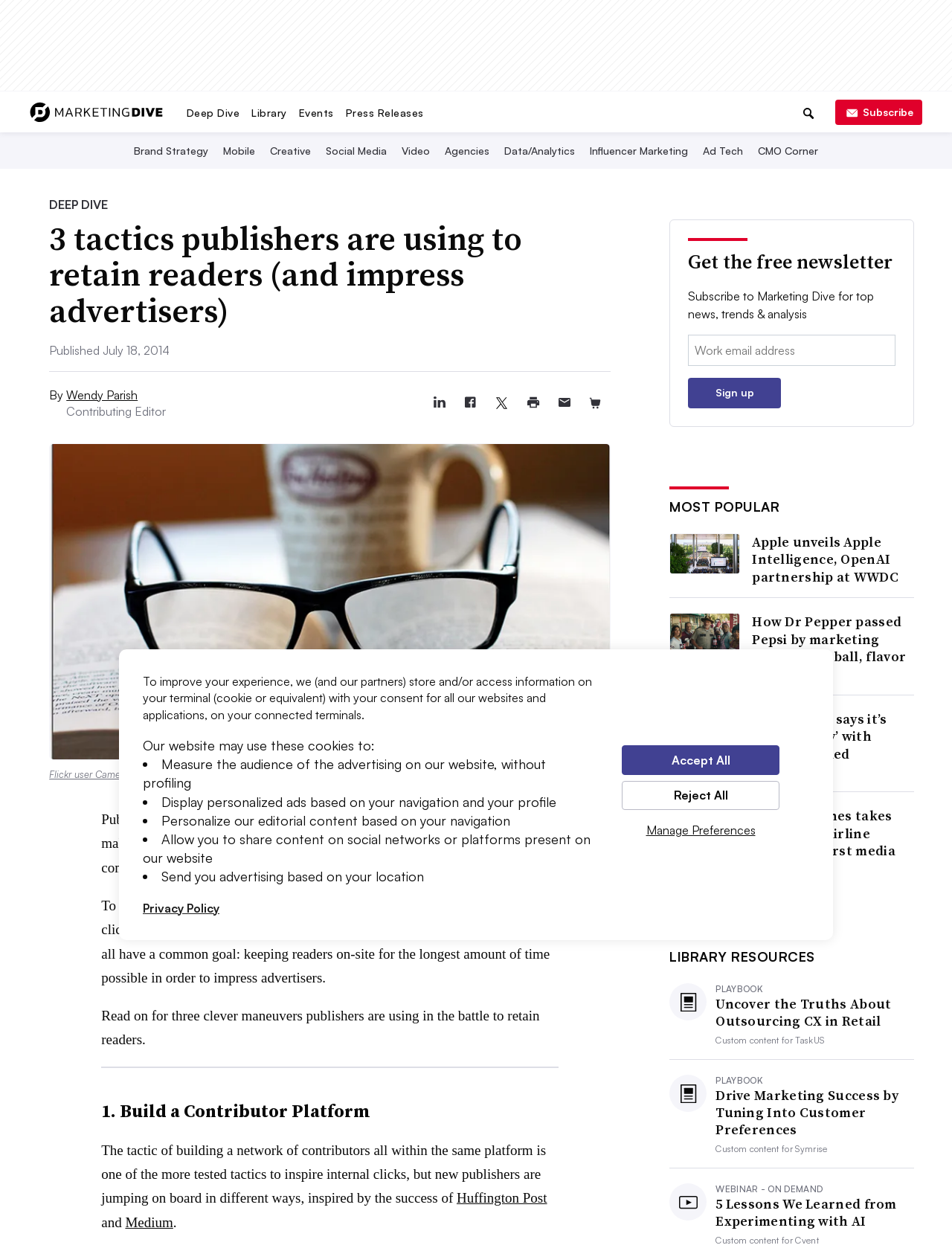What is the purpose of the website?
Deliver a detailed and extensive answer to the question.

Based on the webpage's content, it appears to be a platform that provides marketing news, voices, and jobs for industry professionals. The website is optimized for mobile phones, suggesting that it is designed to be accessible on-the-go.